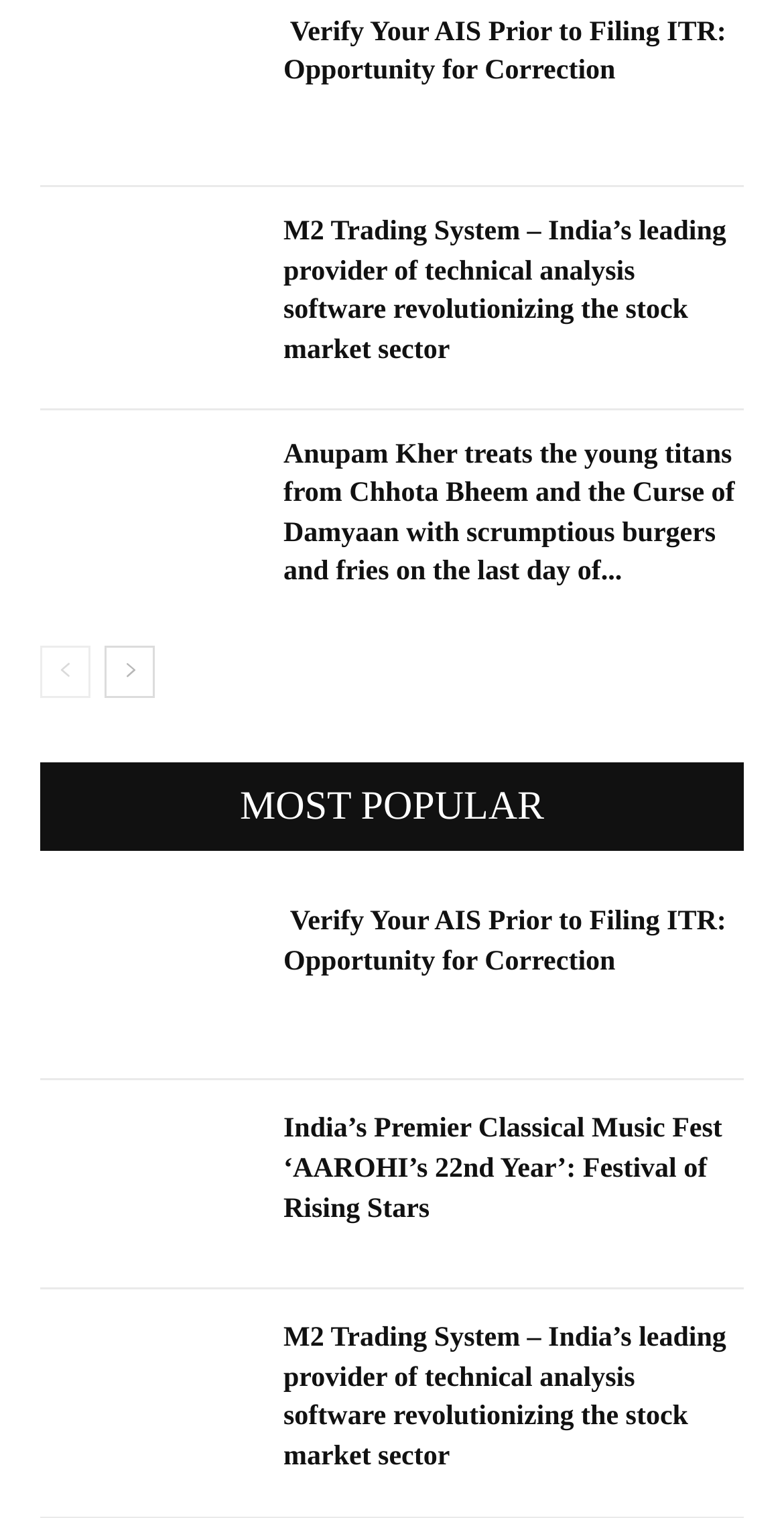Give a one-word or short phrase answer to the question: 
How many pages are there in total?

at least 2